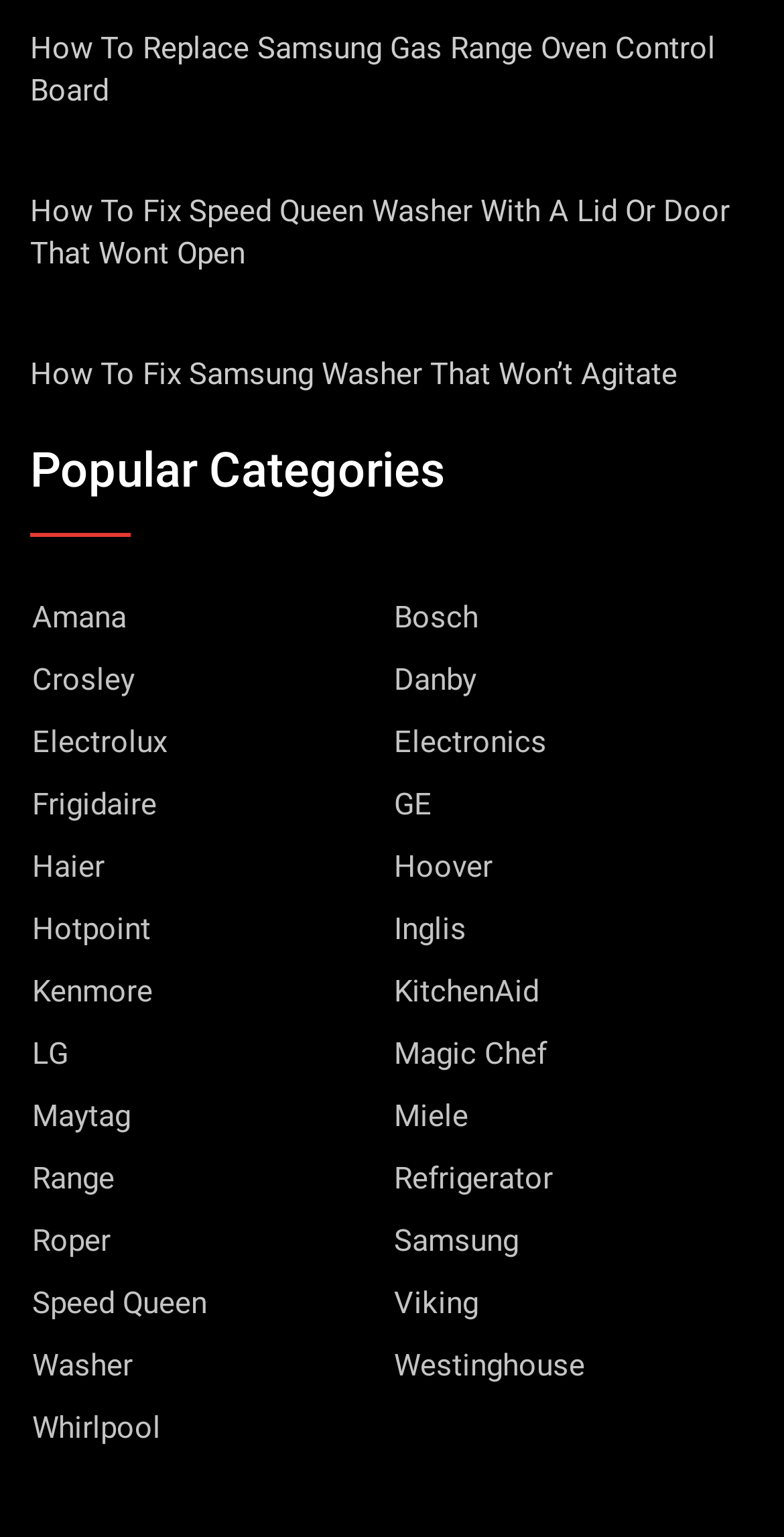Find the bounding box coordinates for the UI element that matches this description: "Samsung".

[0.503, 0.794, 0.662, 0.822]